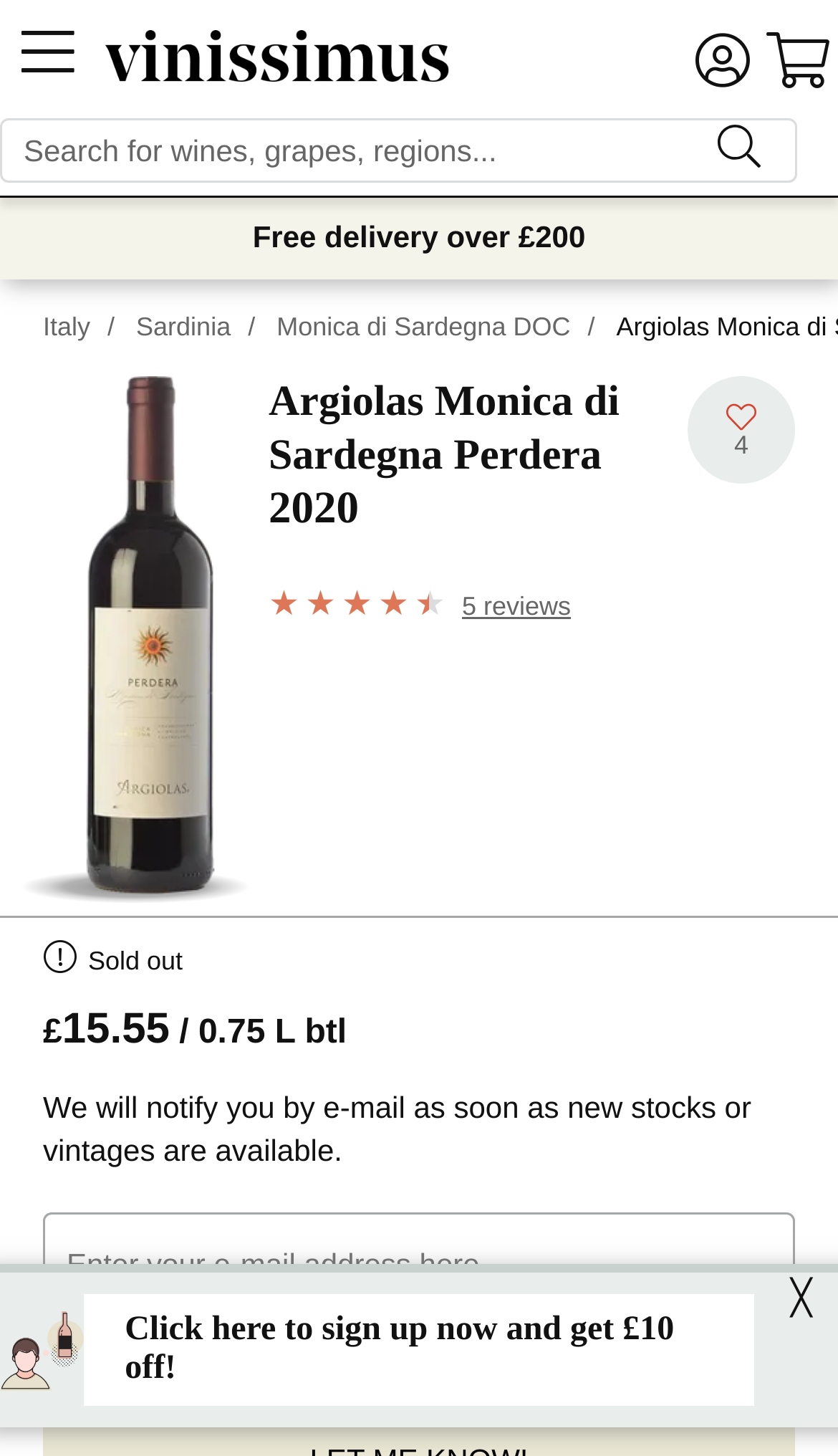Find the bounding box coordinates of the clickable region needed to perform the following instruction: "Go to the home page". The coordinates should be provided as four float numbers between 0 and 1, i.e., [left, top, right, bottom].

None